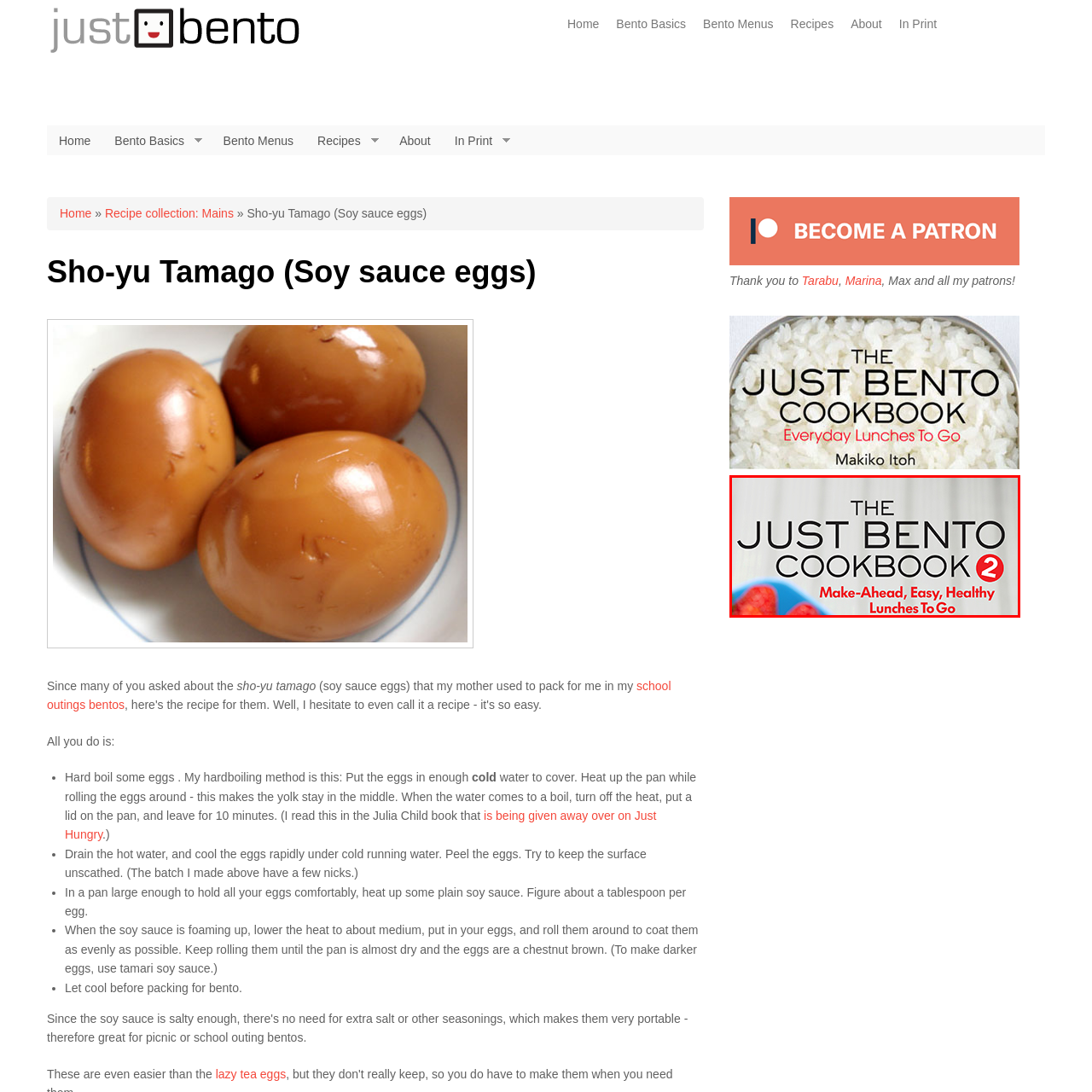What type of meals does the cookbook focus on?
Examine the content inside the red bounding box and give a comprehensive answer to the question.

The cookbook focuses on bento box lunches because the caption states that the cookbook aims to provide readers with practical recipes for preparing 'nutritious and convenient bento box lunches', which suggests that the cookbook is specifically about bento box lunches.